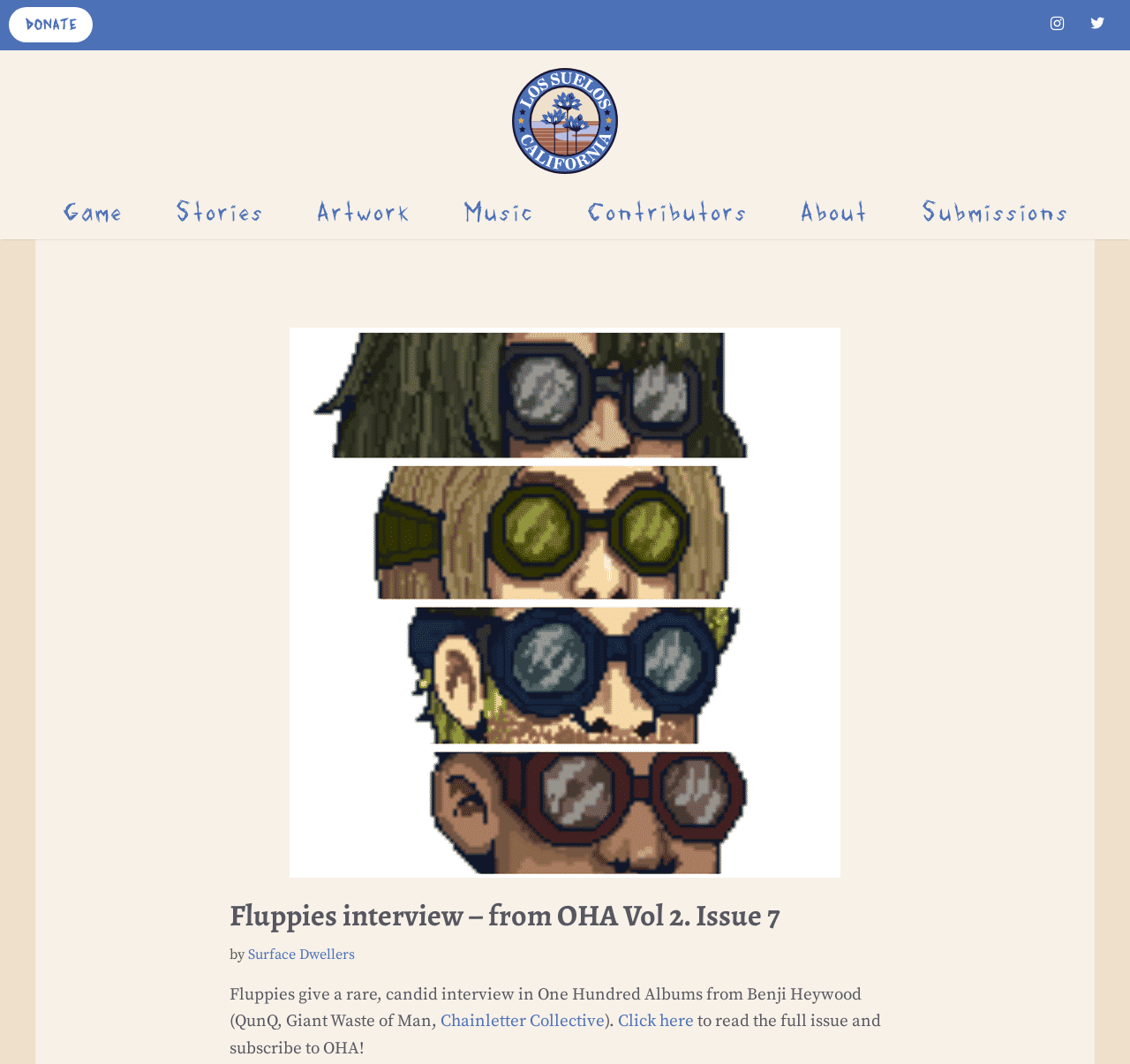Please locate the bounding box coordinates of the element that needs to be clicked to achieve the following instruction: "Go to the 'Music' section". The coordinates should be four float numbers between 0 and 1, i.e., [left, top, right, bottom].

[0.386, 0.18, 0.495, 0.225]